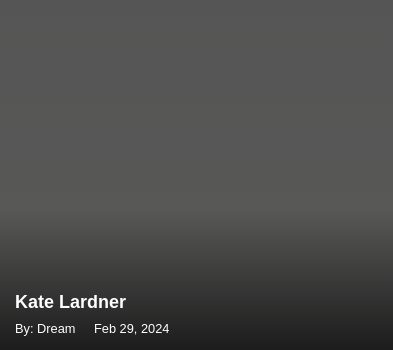Who is the prominent figure in the image?
Answer the question in a detailed and comprehensive manner.

The image features Kate Lardner as a prominent figure, positioned centrally and highlighted in a simple yet elegant design, suggesting her significance in the context.